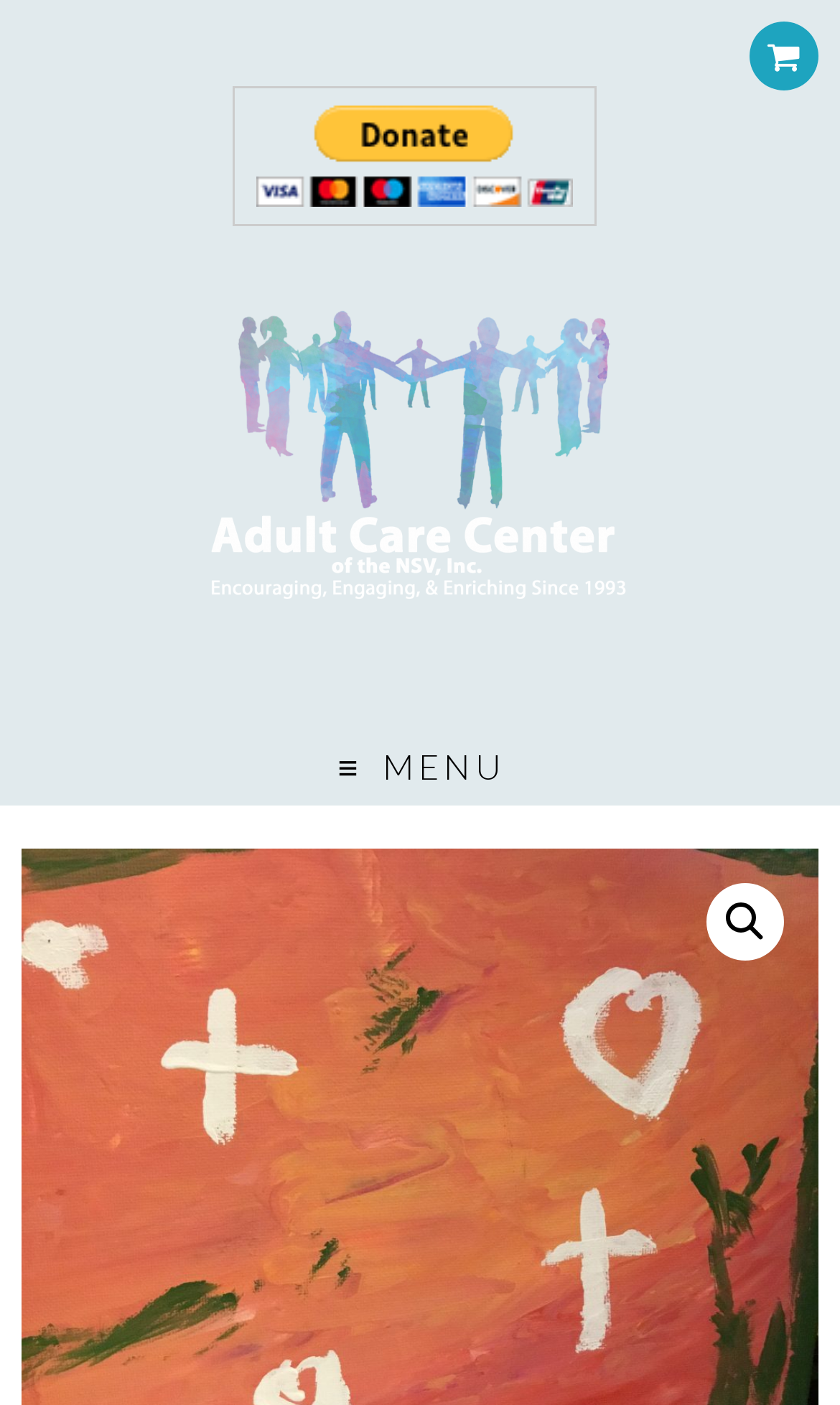Refer to the image and answer the question with as much detail as possible: What is the menu option?

I found the answer by looking at the link element with the text '🔍' which is a common symbol for search functionality, and it is located near the 'MENU' static text.